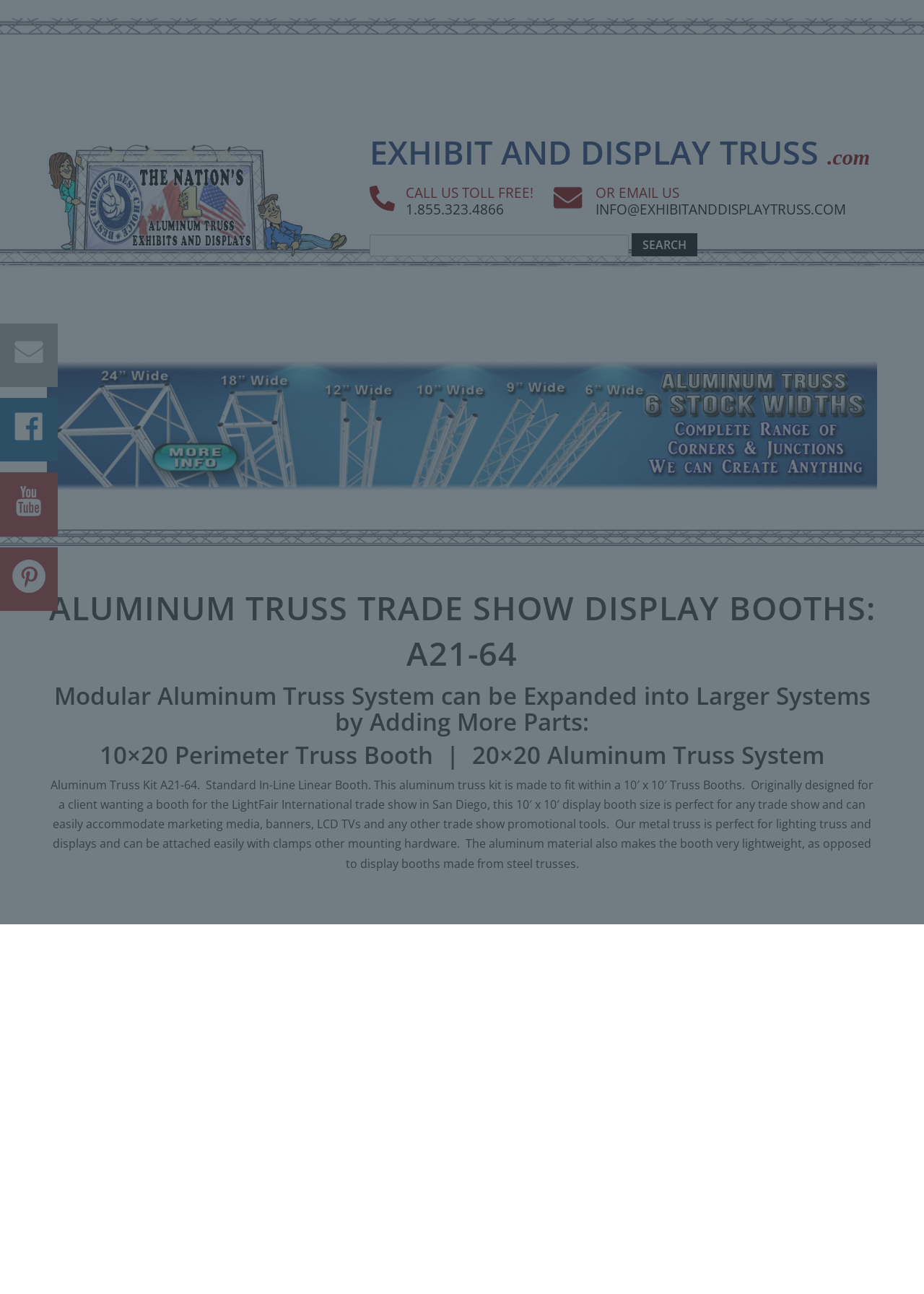Can you provide the bounding box coordinates for the element that should be clicked to implement the instruction: "Search for something"?

[0.4, 0.18, 0.961, 0.198]